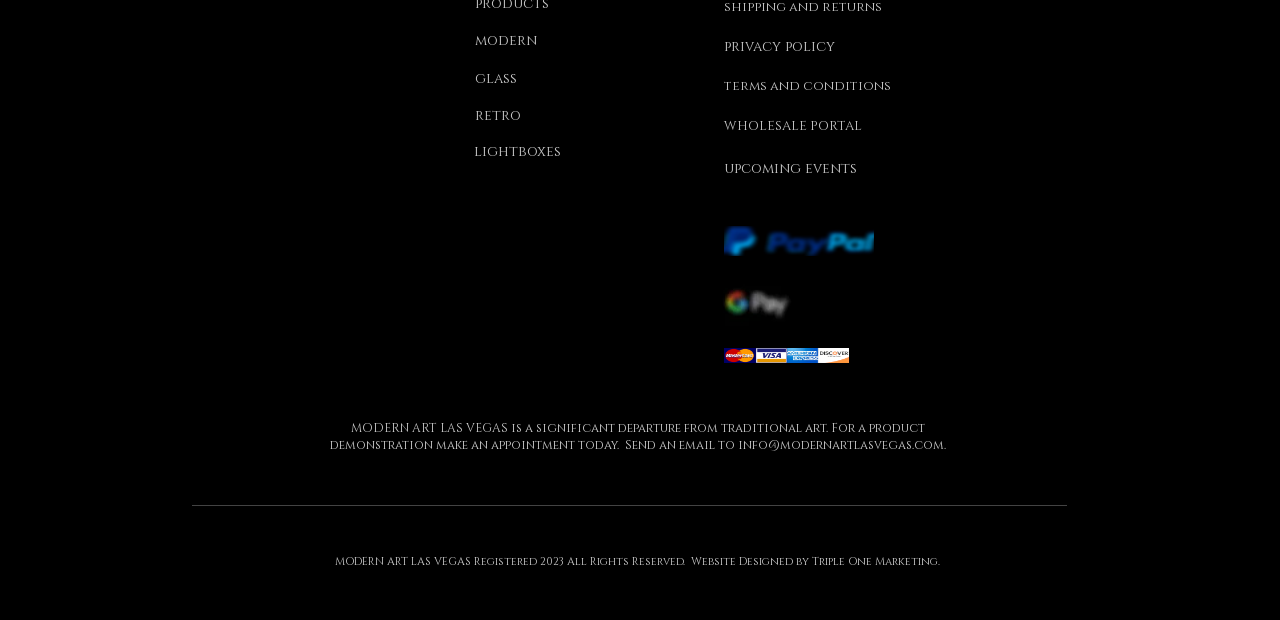Please answer the following question using a single word or phrase: 
What is the year of registration for MODERN ART LAS VEGAS?

2023